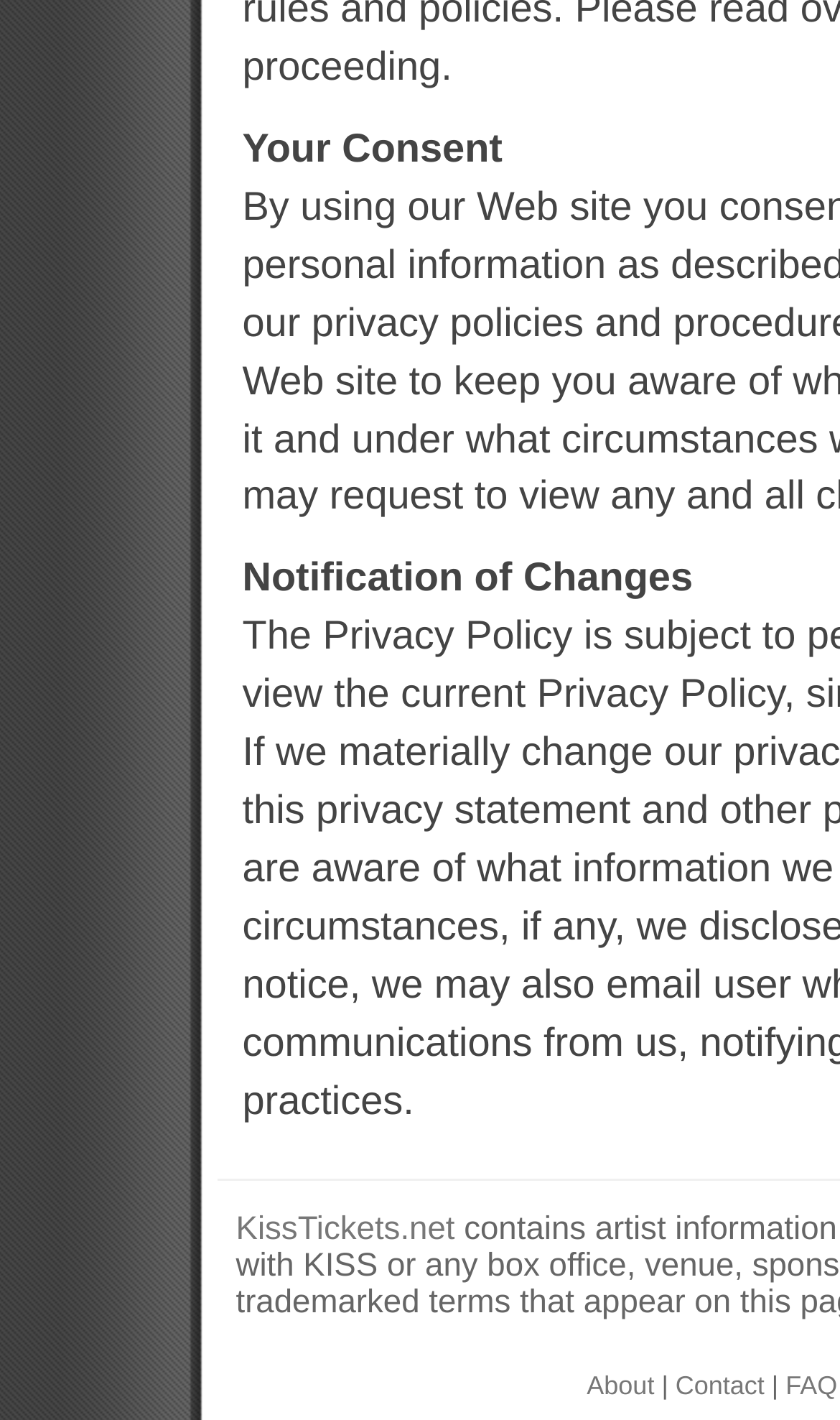What is the name of the website?
With the help of the image, please provide a detailed response to the question.

The name of the website is 'KissTickets.net' because it is mentioned as a link in the footer section of the webpage. This link is likely to be the main website link or the homepage link.